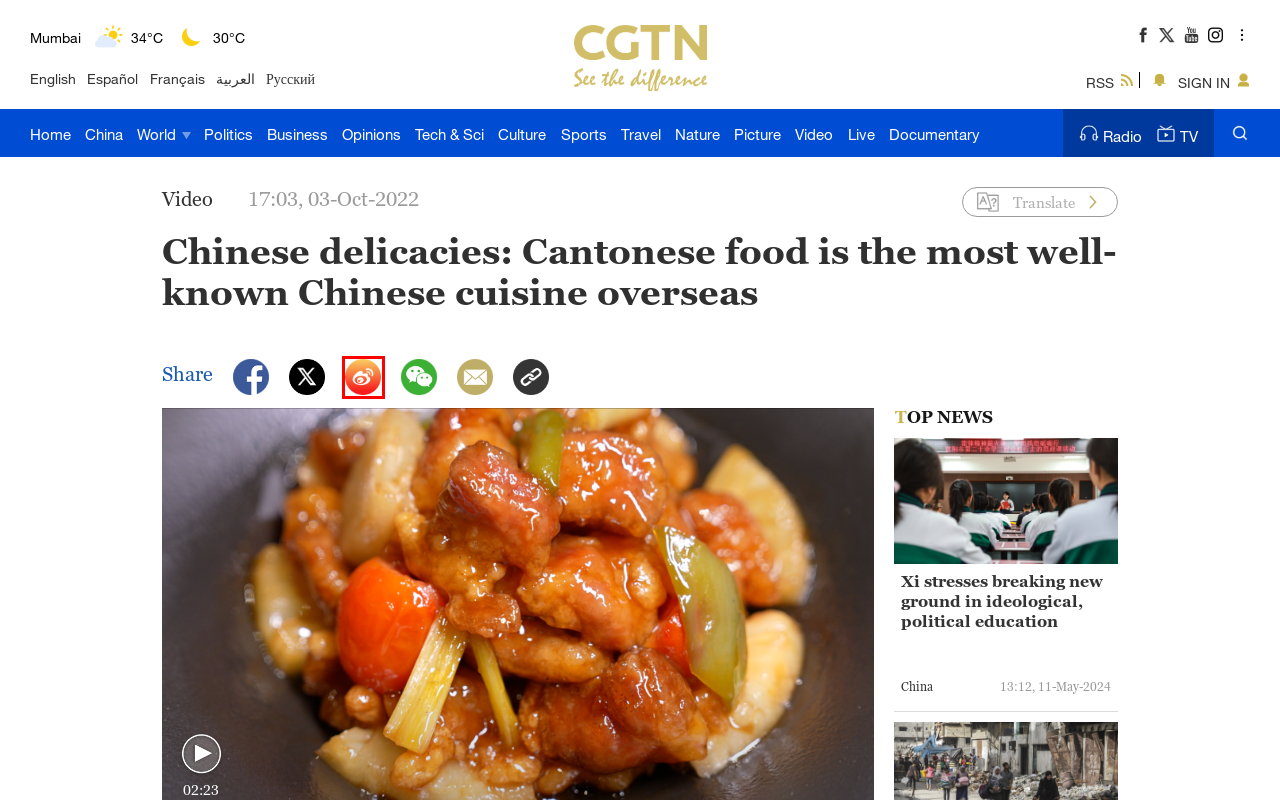You have a screenshot of a webpage with a red bounding box around a UI element. Determine which webpage description best matches the new webpage that results from clicking the element in the bounding box. Here are the candidates:
A. Nature - Wildlife & Environment | CGTN
B. World - Latest News, Videos, Analysis & Feature Stories | CGTN
C. 分享到微博-微博-随时随地分享身边的新鲜事儿
D. CGTN | Breaking News, China News, World News and Video
E. Xi stresses breaking new ground in ideological, political education - CGTN
F. Tech, Science, Space, Health & Environment News | CGTN
G. Live Radio, Shows & Podcasts | CGTN Radio
H. TV - Watch CGTN Live | CGTN

C